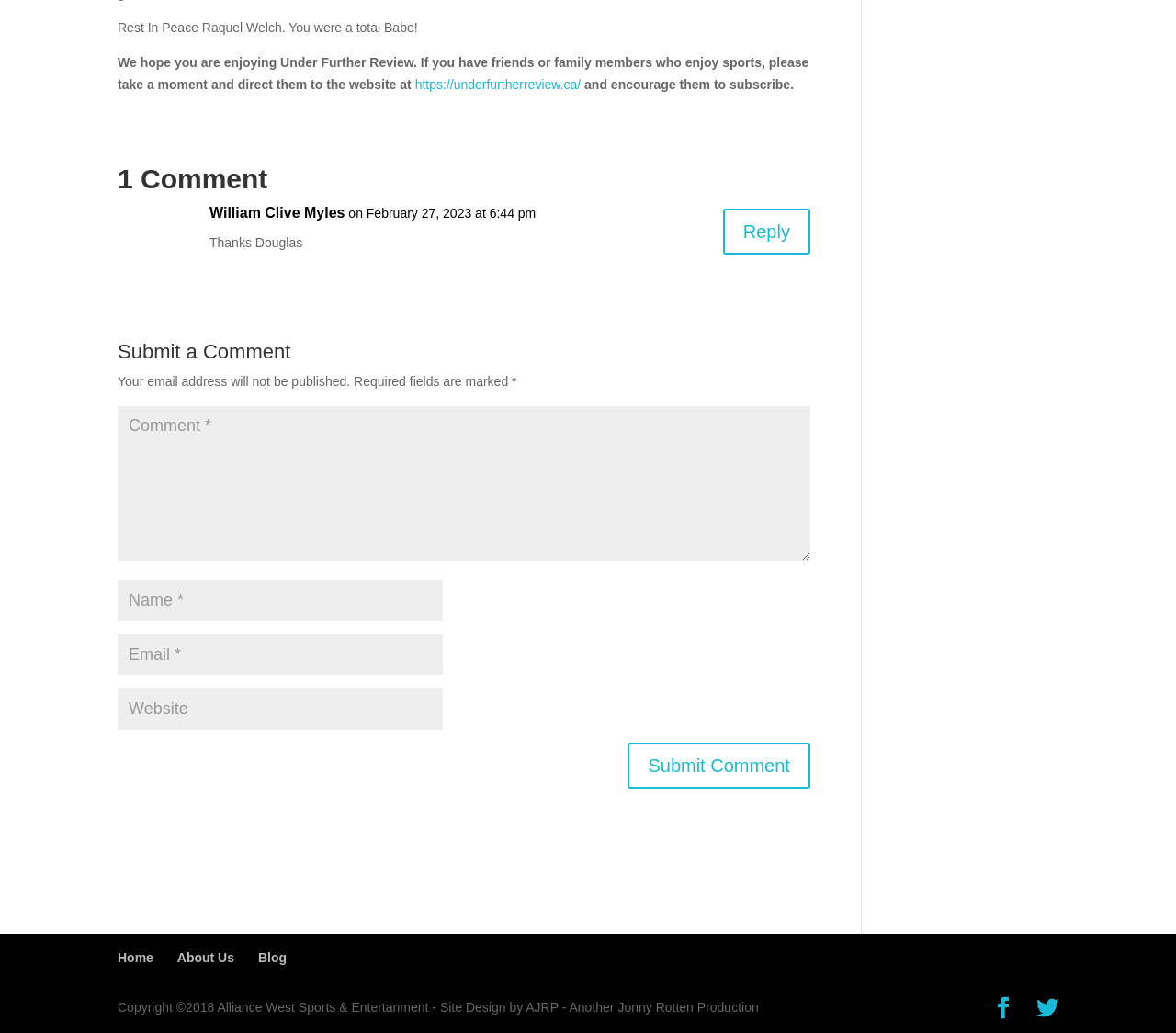Kindly determine the bounding box coordinates for the area that needs to be clicked to execute this instruction: "Submit a comment".

[0.534, 0.719, 0.689, 0.764]